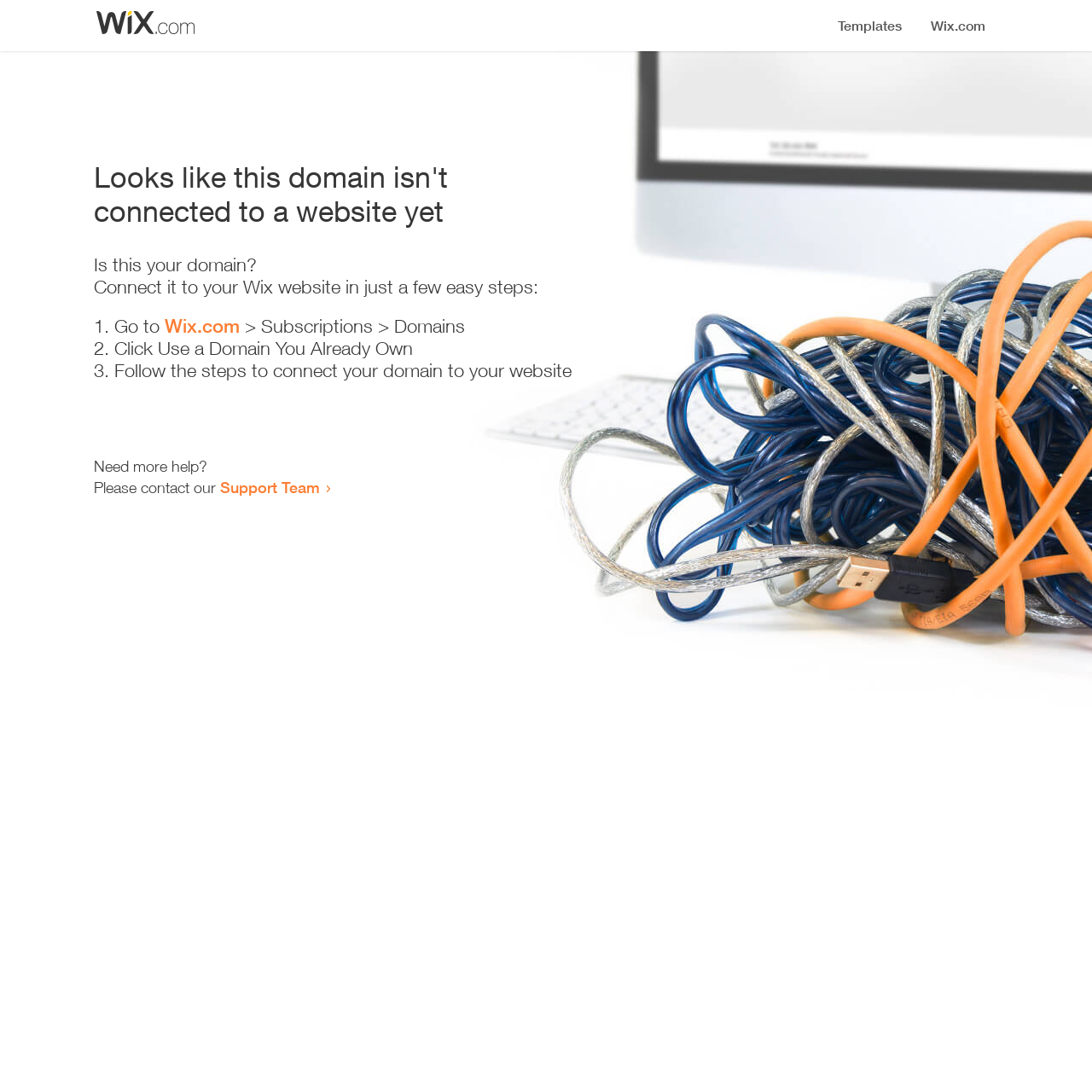What is the status of this domain?
Provide a detailed and well-explained answer to the question.

Based on the heading 'Looks like this domain isn't connected to a website yet', it is clear that the domain is not connected to a website.